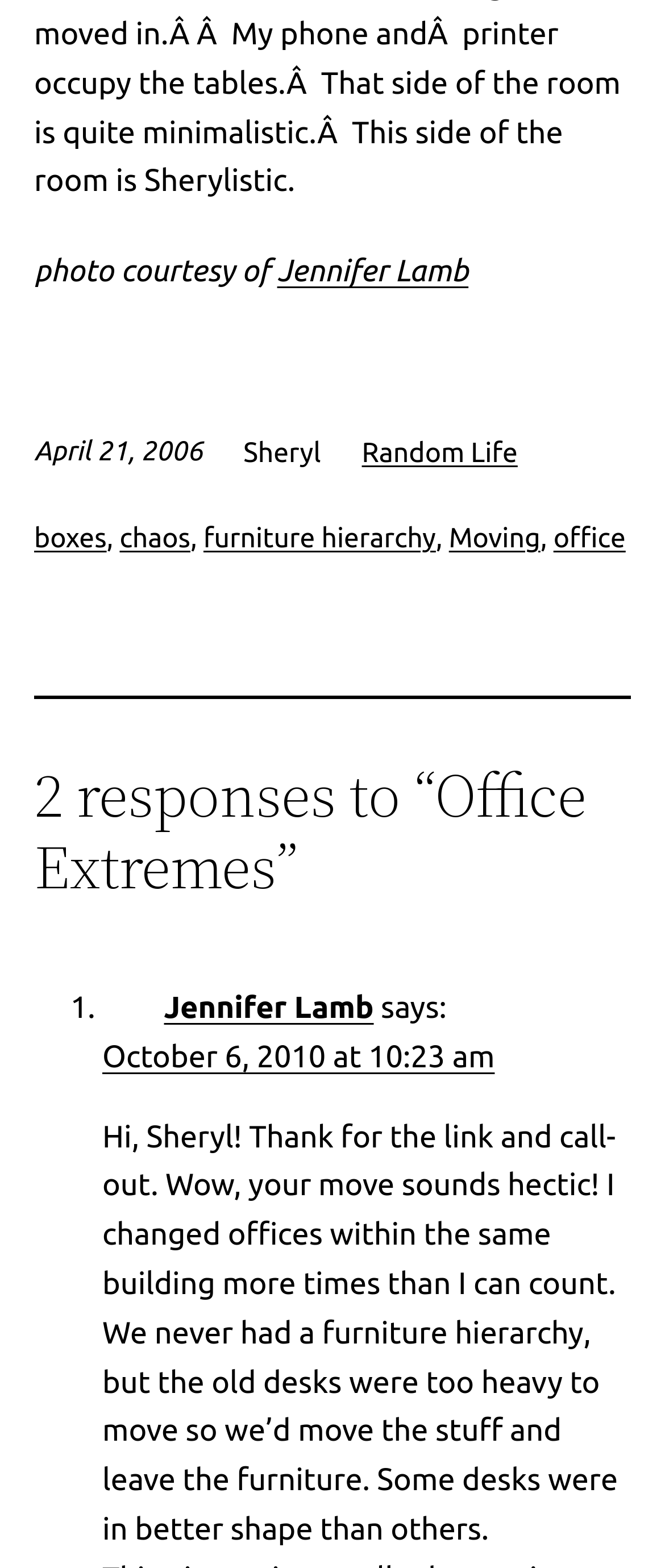Who is the author of the article?
Please provide an in-depth and detailed response to the question.

The webpage does not explicitly mention the author of the article. Although there are links to names like 'Jennifer Lamb' and 'Sheryl', they seem to be commenters or people mentioned in the article, rather than the author.